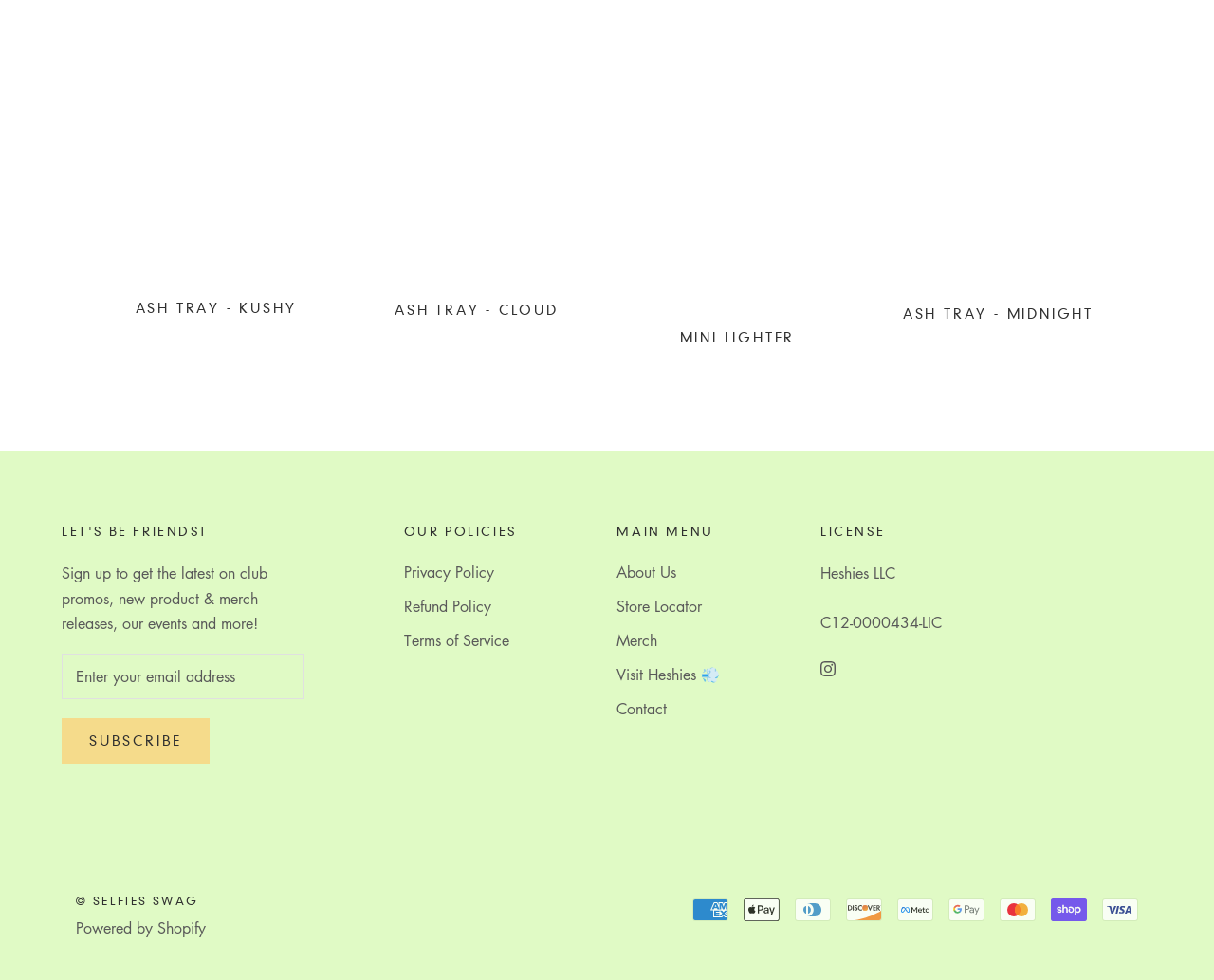Please locate the UI element described by "Contact" and provide its bounding box coordinates.

[0.508, 0.712, 0.593, 0.735]